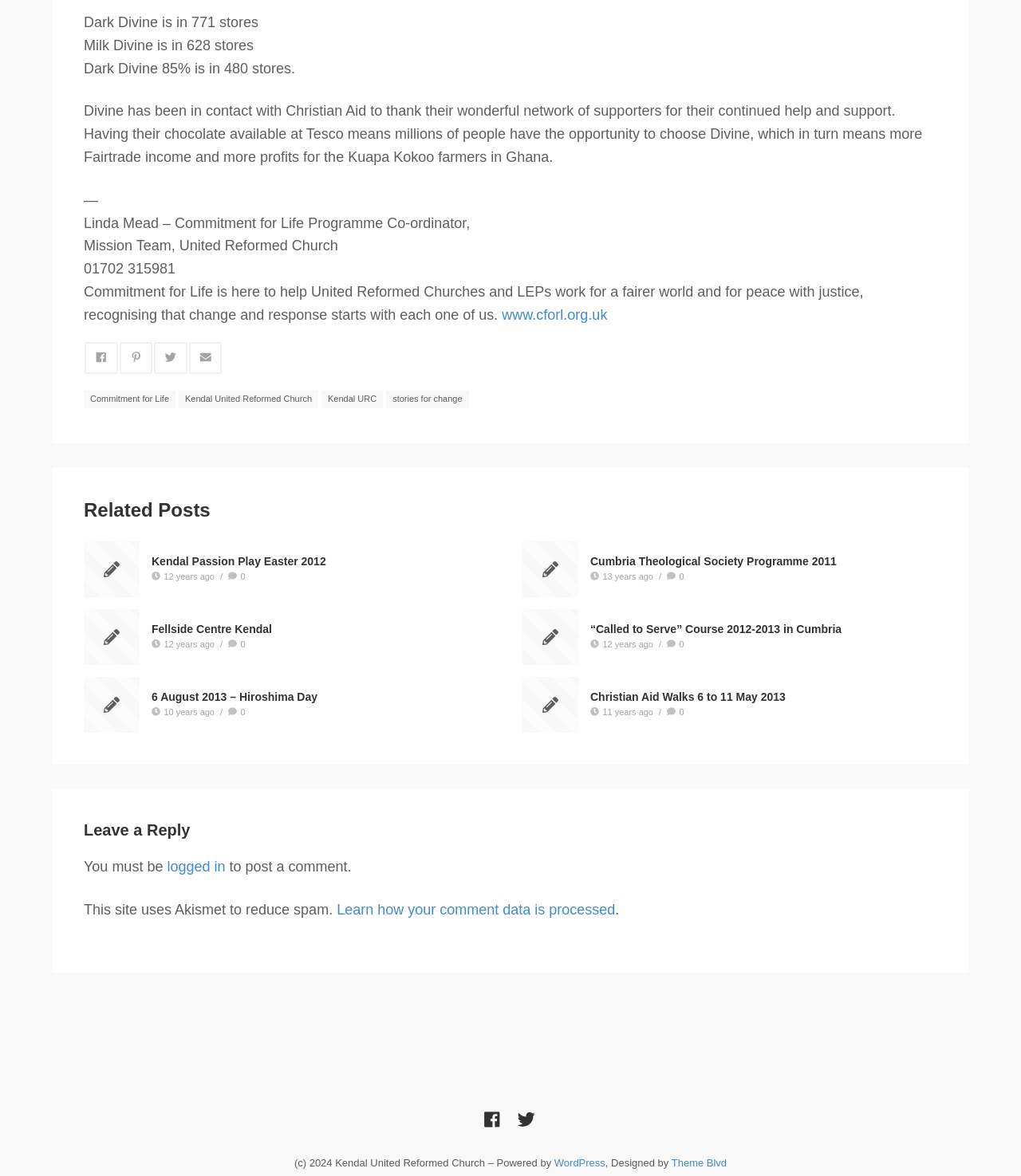Please identify the bounding box coordinates of the element on the webpage that should be clicked to follow this instruction: "Visit the 'Kendal United Reformed Church' website". The bounding box coordinates should be given as four float numbers between 0 and 1, formatted as [left, top, right, bottom].

[0.175, 0.333, 0.312, 0.347]